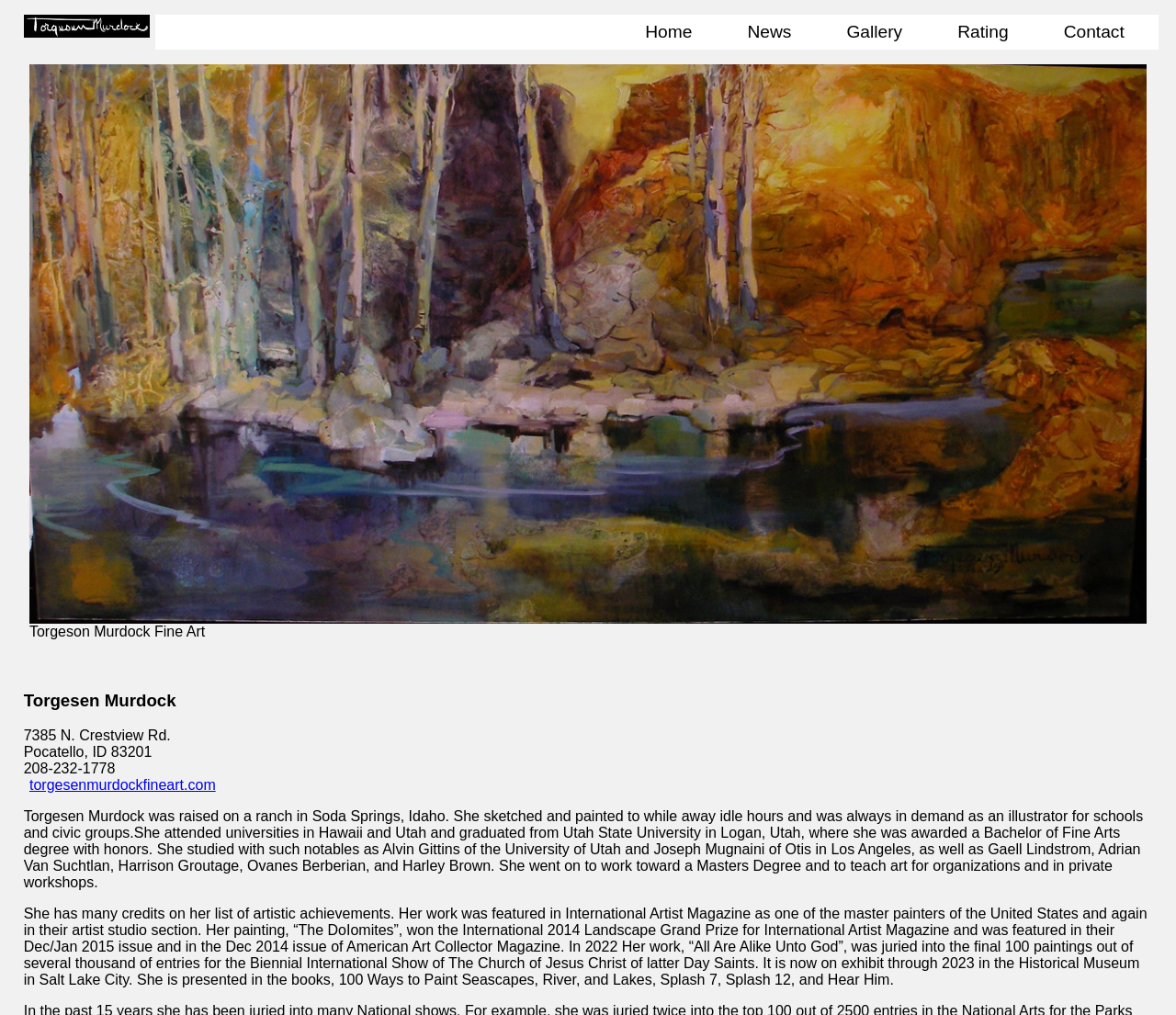Provide a one-word or short-phrase answer to the question:
What is the phone number of the fine art gallery?

208-232-1778